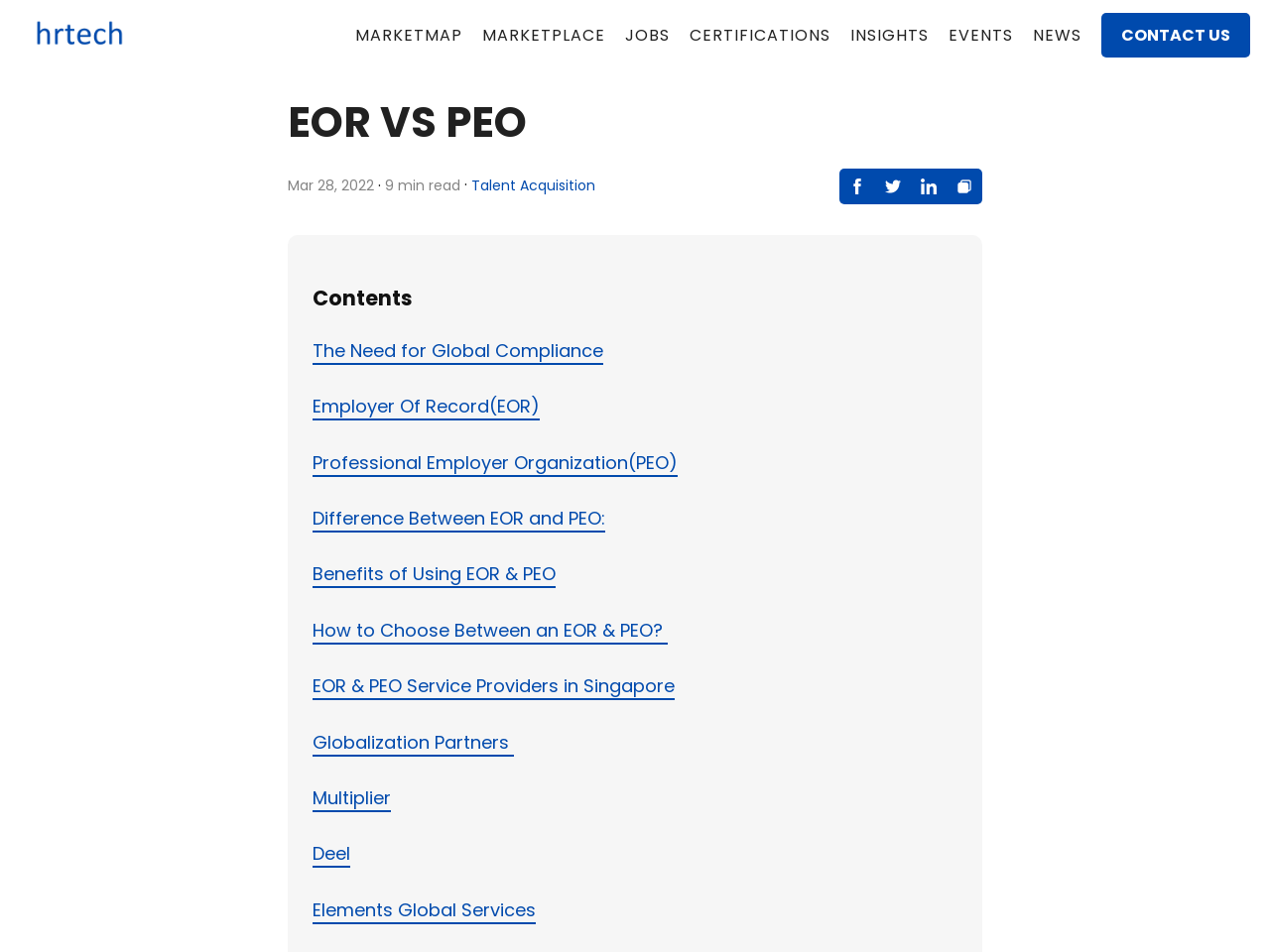What is the main topic of this webpage? Analyze the screenshot and reply with just one word or a short phrase.

EOR VS PEO